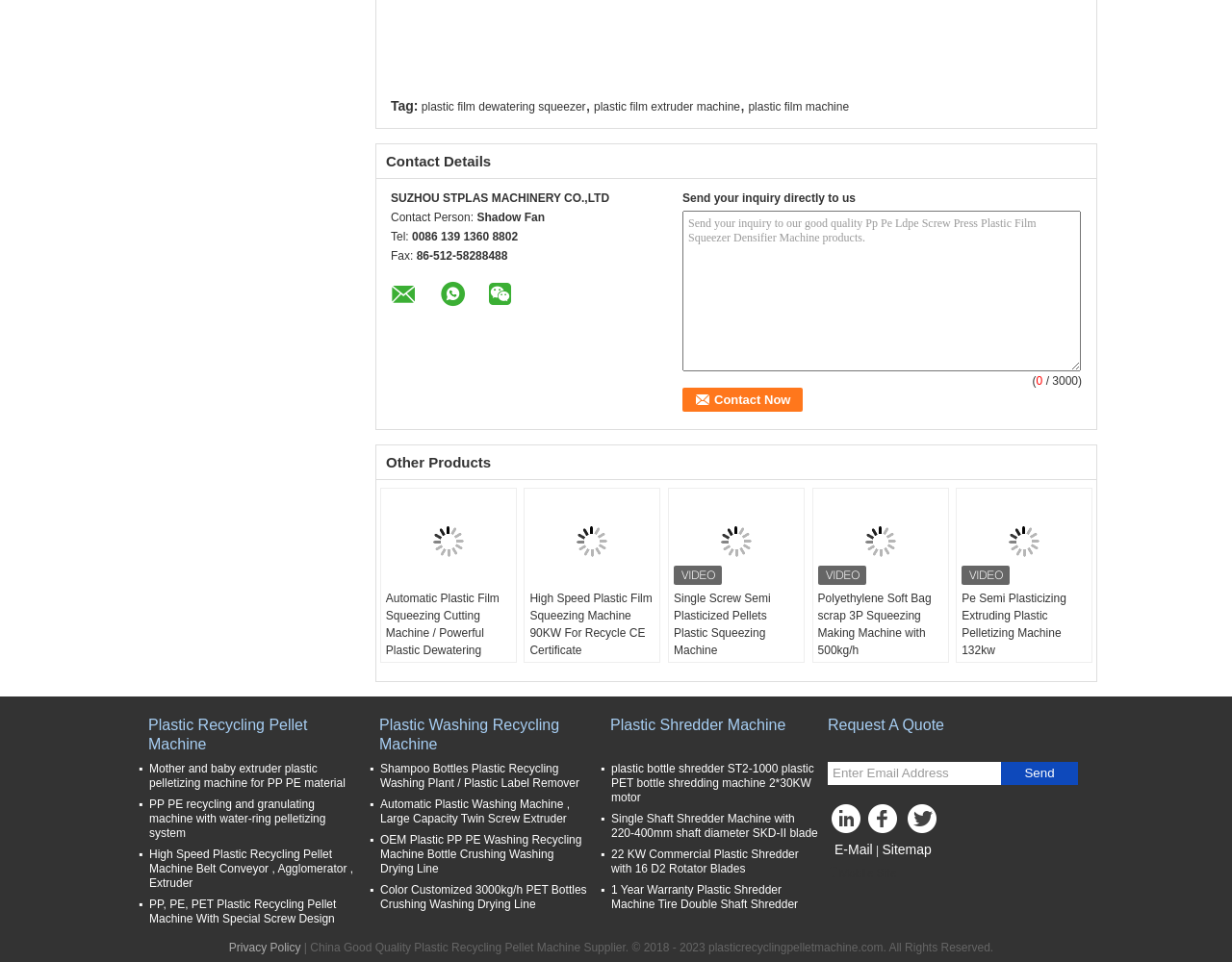Based on the element description plastic film machine, identify the bounding box of the UI element in the given webpage screenshot. The coordinates should be in the format (top-left x, top-left y, bottom-right x, bottom-right y) and must be between 0 and 1.

[0.607, 0.104, 0.689, 0.118]